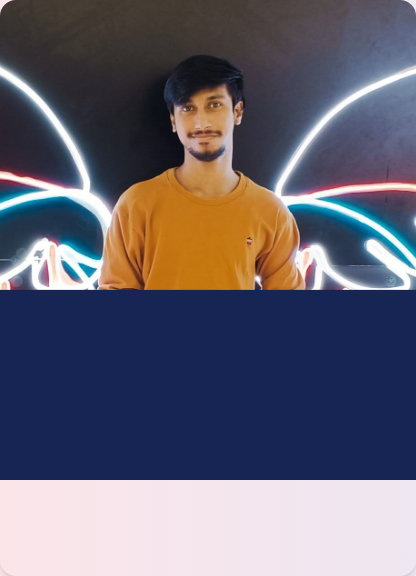Create an extensive and detailed description of the image.

This image features a young man named Anudeep Sambaraju, positioned in front of a striking neon backdrop that includes vibrant blue and white light designs. He is wearing a comfortable orange sweatshirt, which complements the modern aesthetic of the setting. His expression conveys a blend of openness and curiosity, reflecting his passion for knowledge and technology. Anudeep is not just portrayed as a coder or a web developer, but also as a perceptive individual eager to explore the realms of learning and self-development. The neon lights create an engaging contrast, symbolizing the dynamic and innovative spirit he embodies as a full stack web developer.